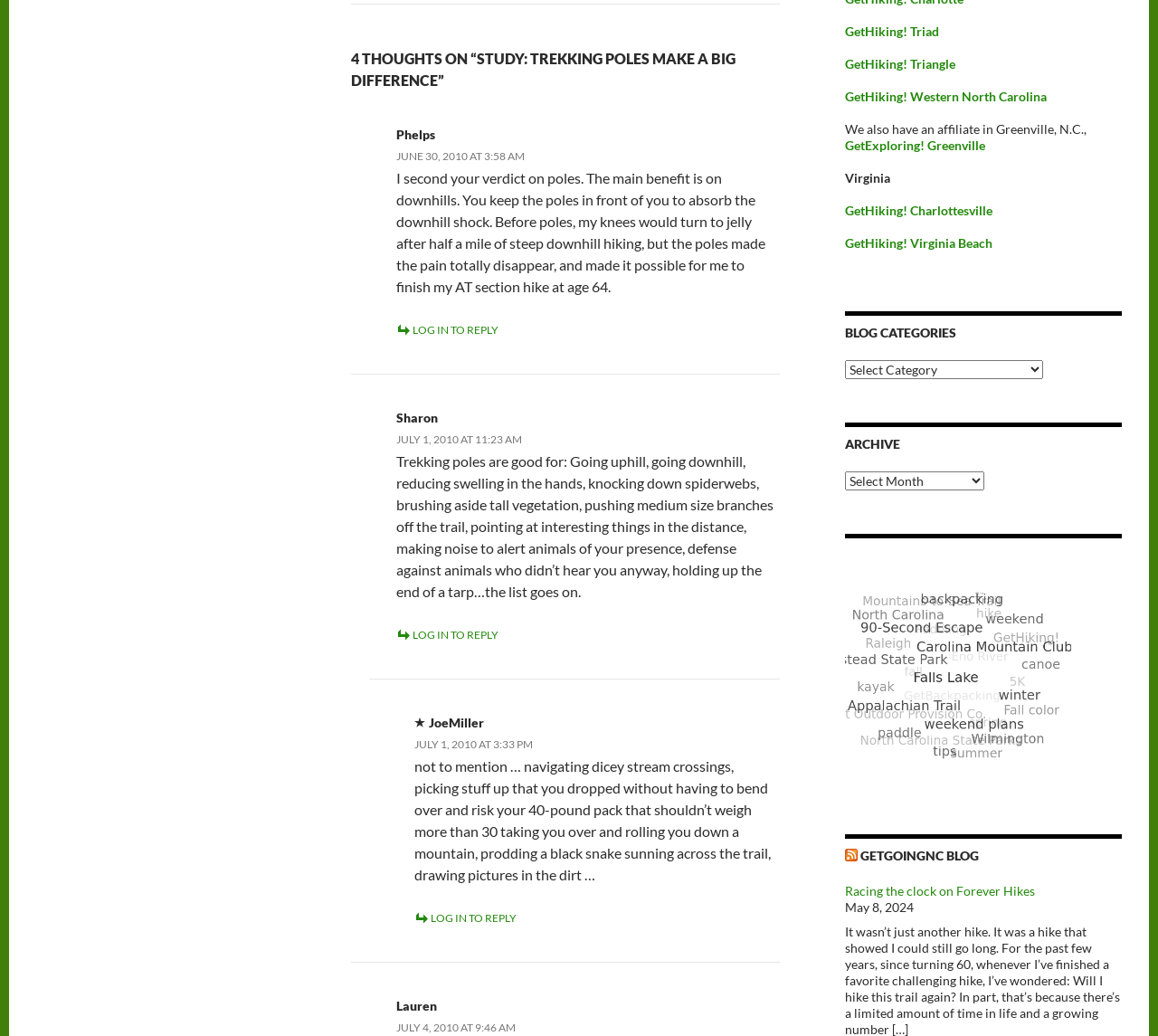Provide the bounding box coordinates of the section that needs to be clicked to accomplish the following instruction: "Click on 'Racing the clock on Forever Hikes'."

[0.73, 0.852, 0.894, 0.867]